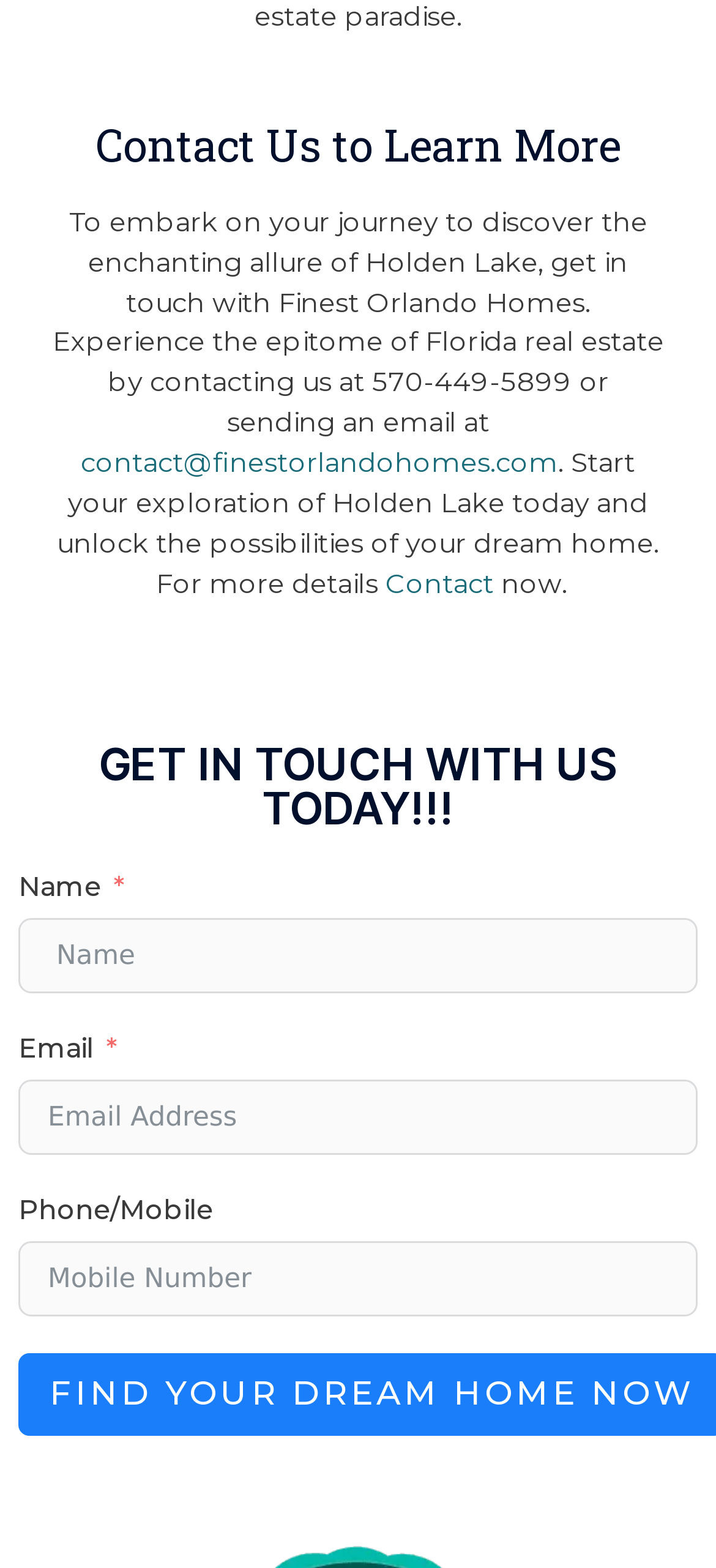With reference to the image, please provide a detailed answer to the following question: What is the purpose of the footer form?

The footer form is labeled as 'Footer Form' and has fields for 'Name', 'Email', and 'Phone/Mobile', suggesting that it is intended for users to contact Finest Orlando Homes.